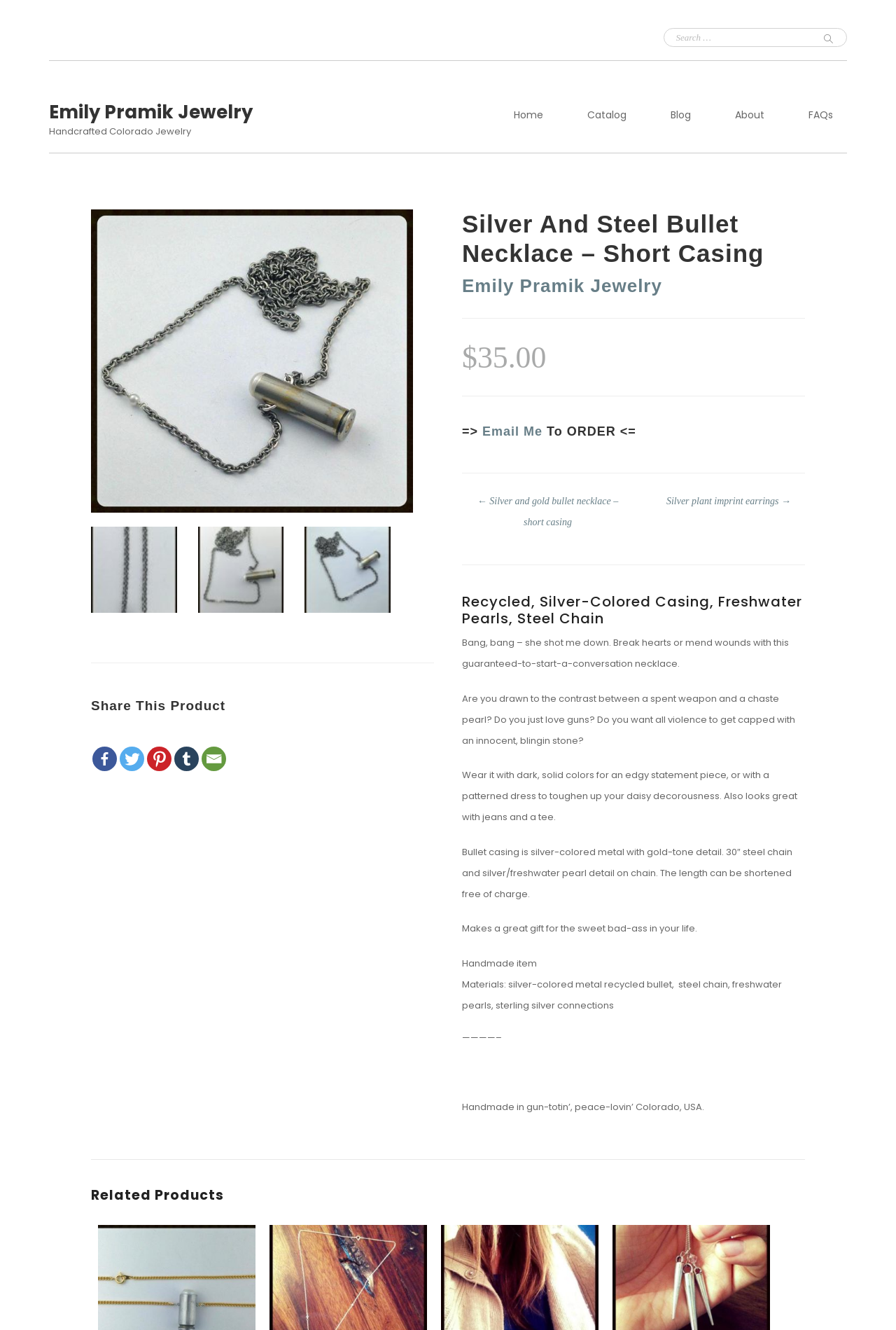What is the length of the chain?
Please look at the screenshot and answer using one word or phrase.

30 inches